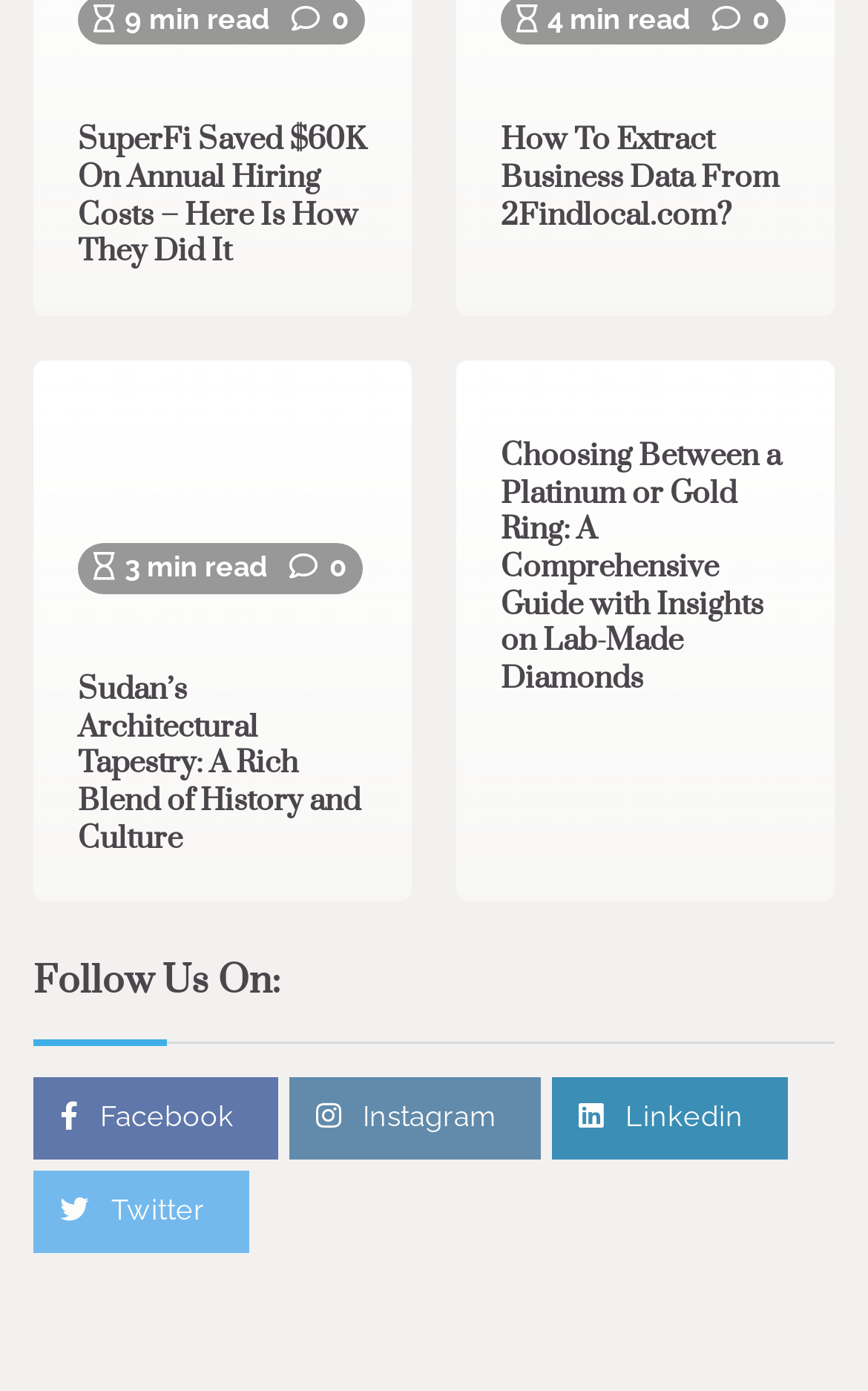Find the bounding box of the element with the following description: "Twitter". The coordinates must be four float numbers between 0 and 1, formatted as [left, top, right, bottom].

[0.038, 0.842, 0.287, 0.901]